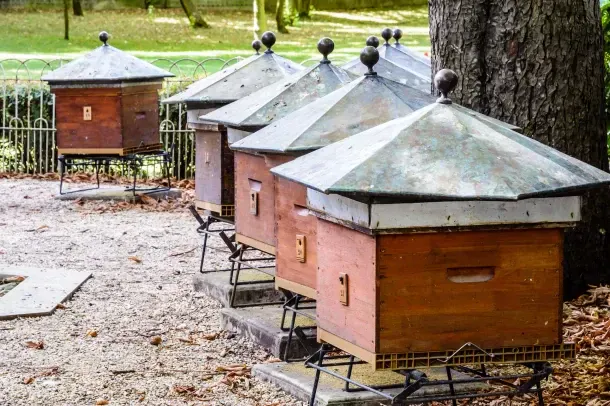Give a one-word or one-phrase response to the question:
What is the purpose of the beehives in the garden?

To learn about beekeeping